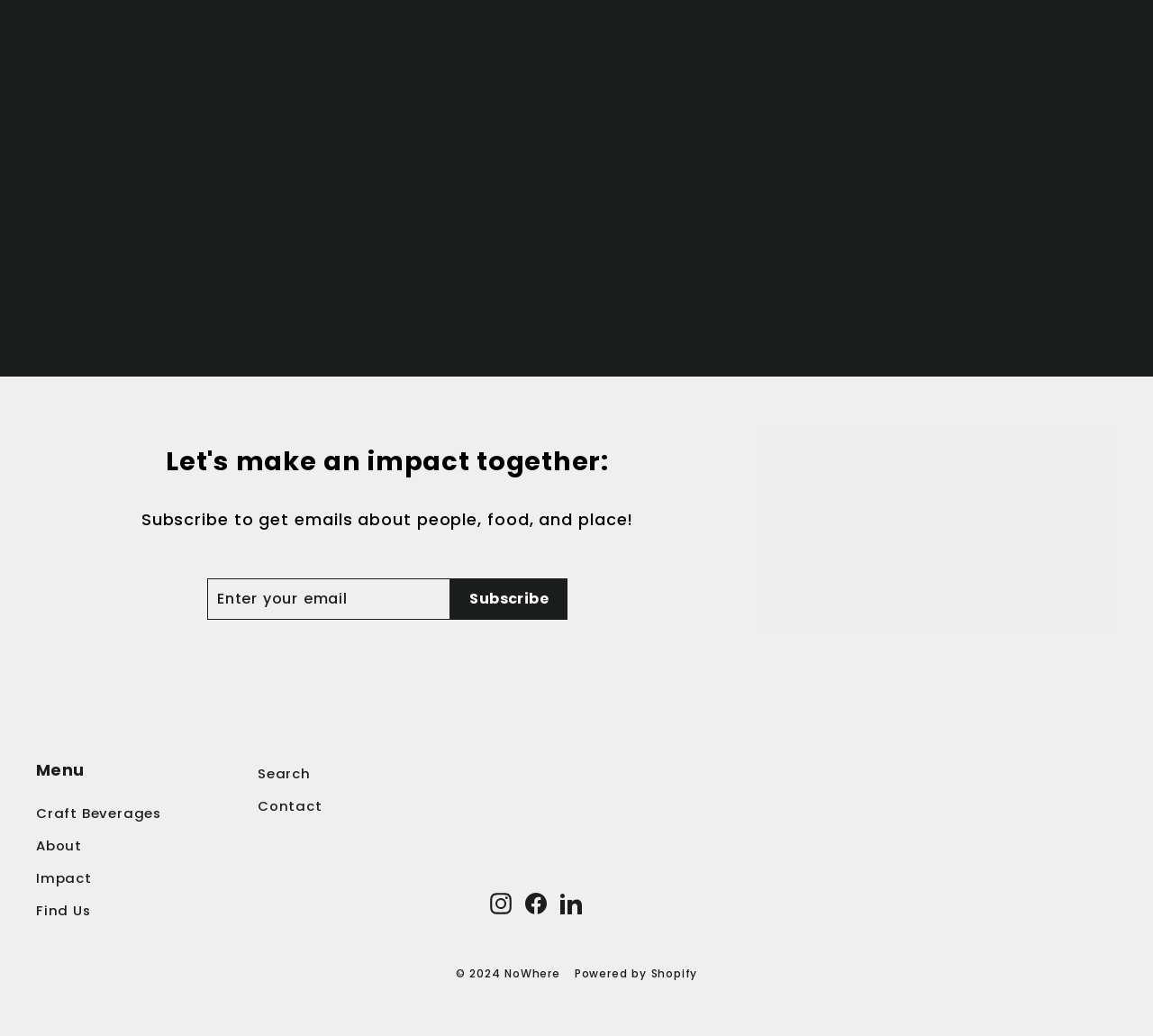What is the function of the 'Subscribe' button?
Using the details shown in the screenshot, provide a comprehensive answer to the question.

The 'Subscribe' button is located next to the email textbox and is likely used to submit the email address for subscription to receive emails about people, food, and places.